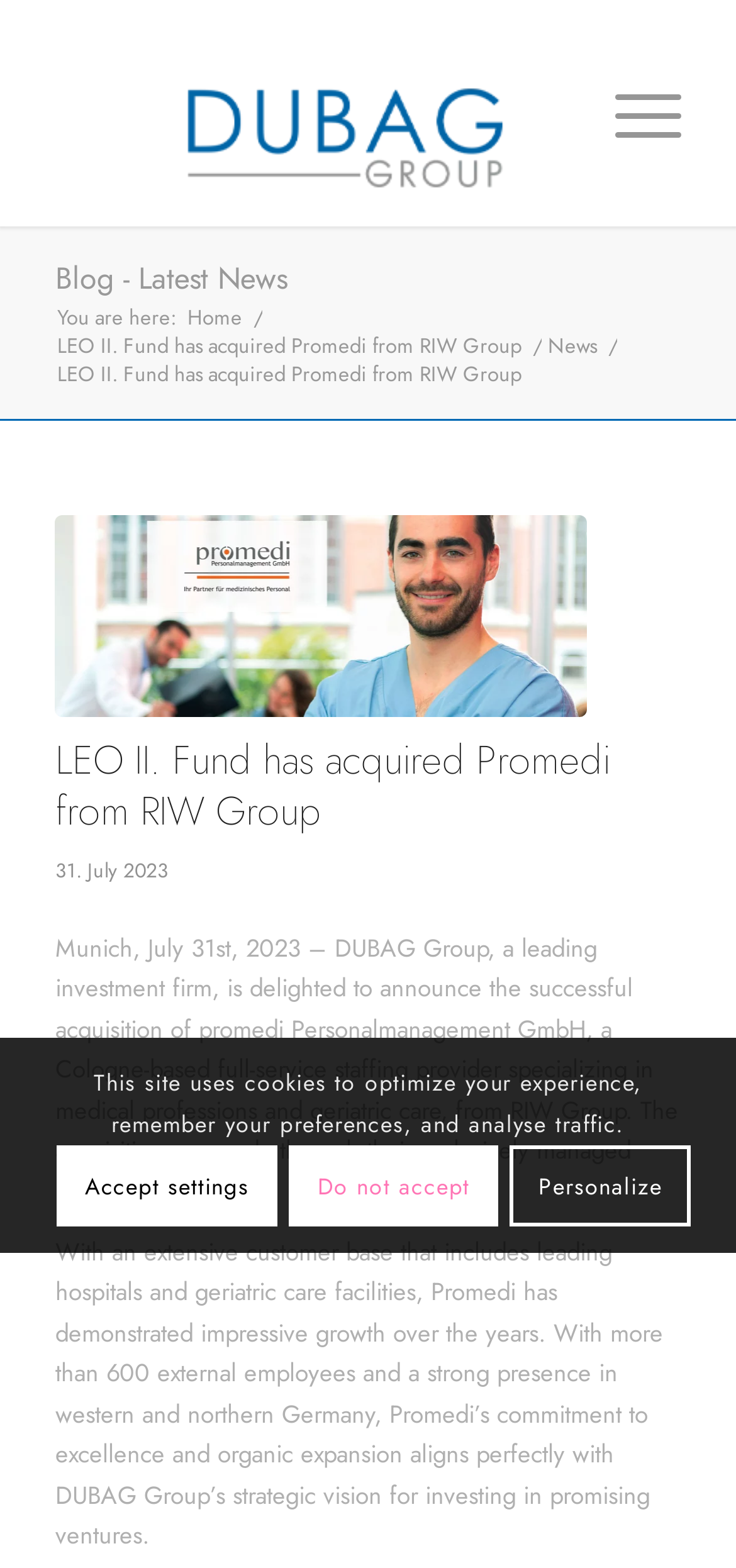Please provide a detailed answer to the question below based on the screenshot: 
What is the name of the fund that made the acquisition?

By examining the webpage content, I found that the fund that made the acquisition is mentioned as 'LEO II. Fund has acquired Promedi from RIW Group'.